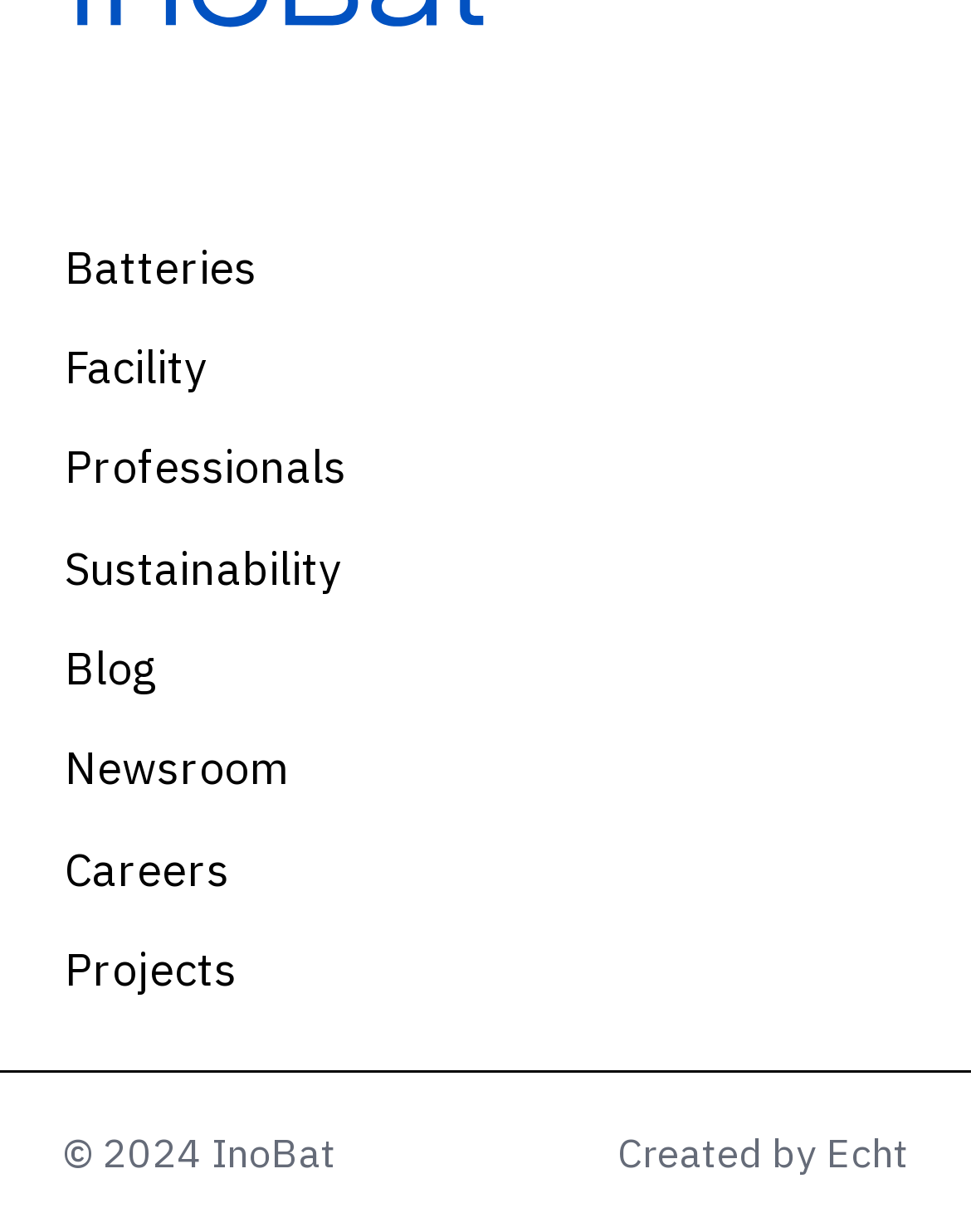What is the orientation of the separator element?
Using the visual information, answer the question in a single word or phrase.

horizontal